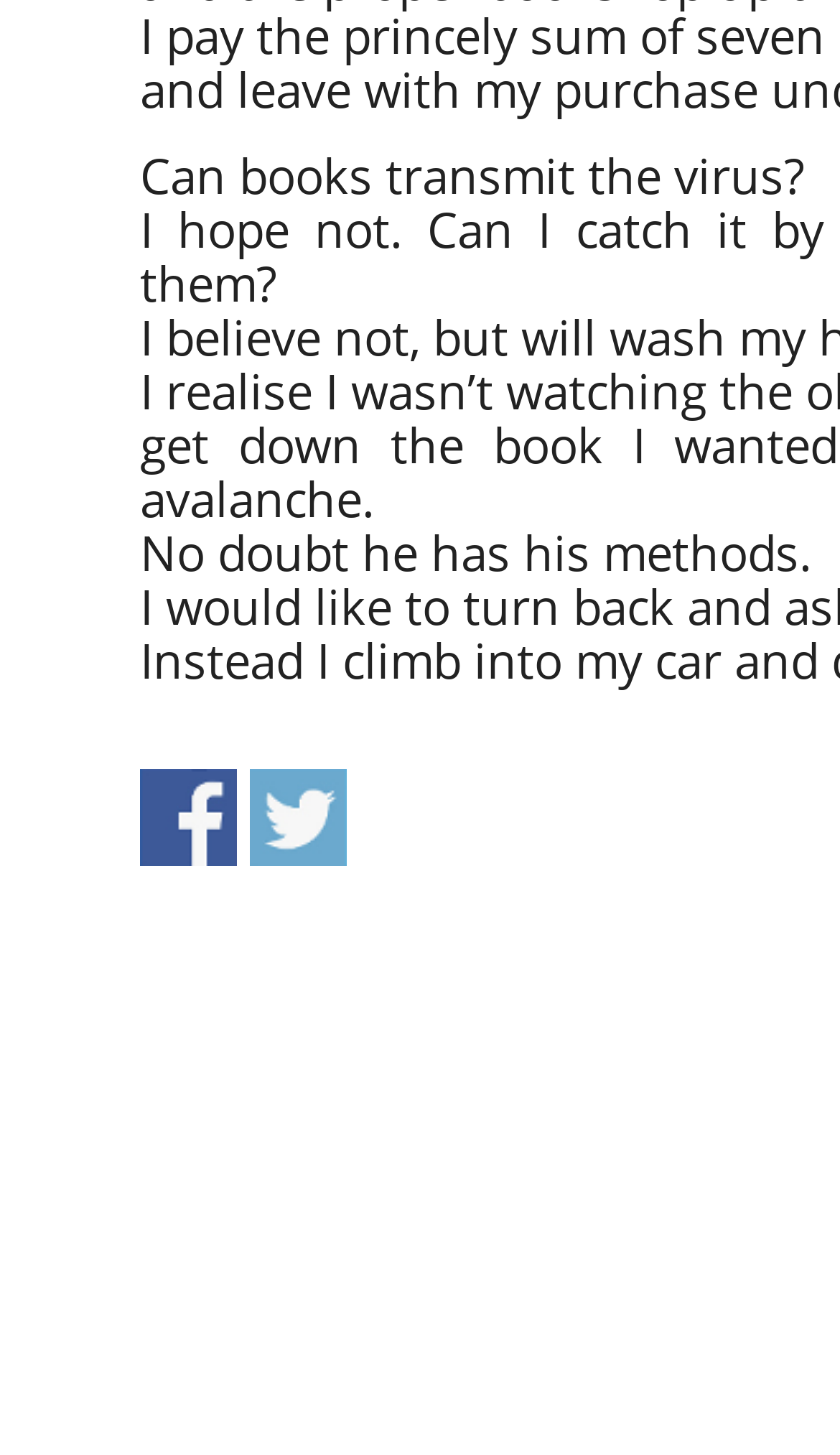From the element description parent_node: Functional, predict the bounding box coordinates of the UI element. The coordinates must be specified in the format (top-left x, top-left y, bottom-right x, bottom-right y) and should be within the 0 to 1 range.

None